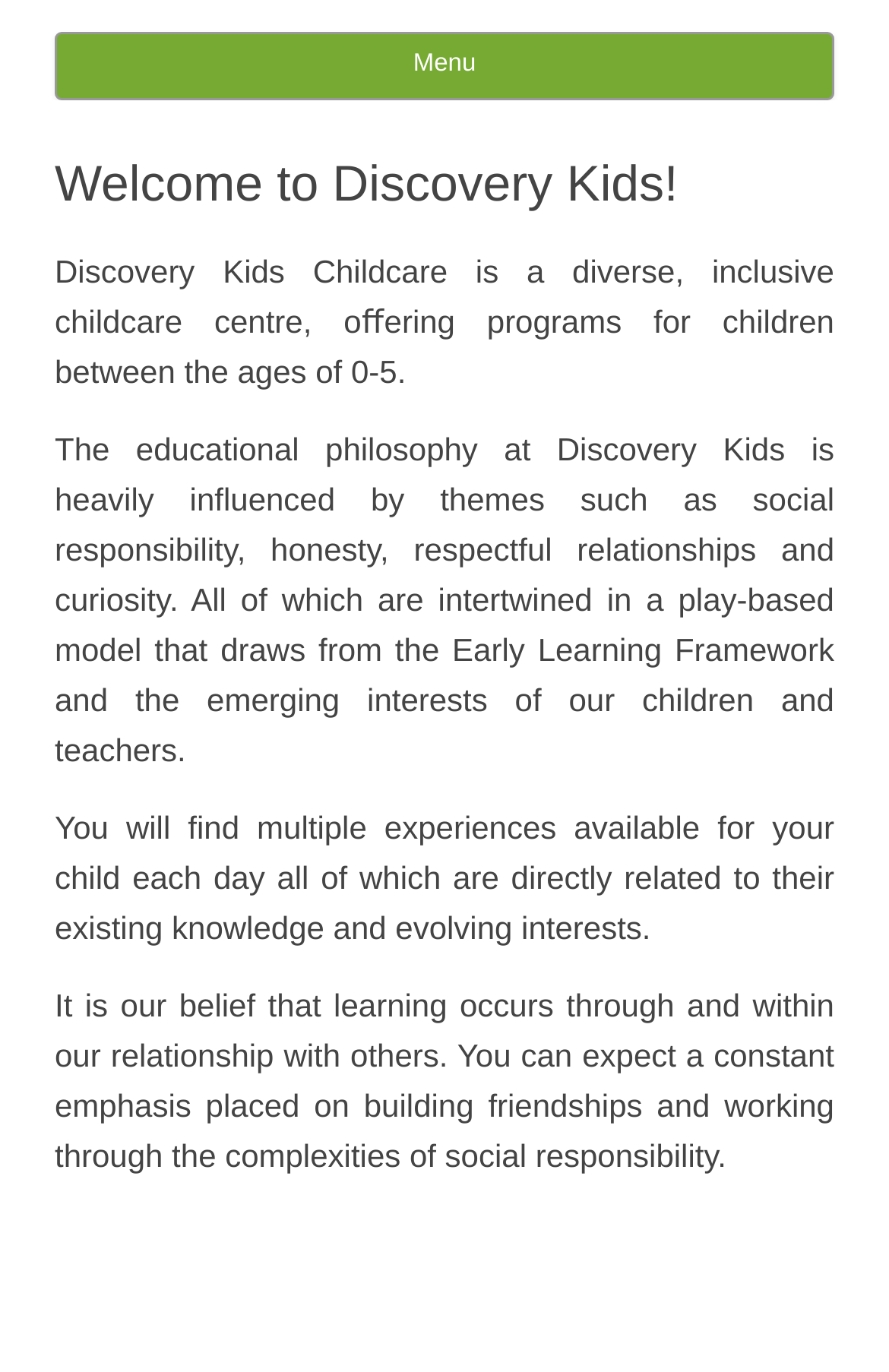Give a detailed account of the webpage, highlighting key information.

The webpage is about Discovery Kids Childcare, a diverse and inclusive childcare center. At the top, there is a heading with the center's name, which is also a link. Below it, there is a search bar with a label "Search for:" and a search button. 

To the left of the search bar, there is a menu heading. Below the menu heading, there is a link to skip to the content. The main content area is divided into sections, with a heading "Welcome to Discovery Kids!" at the top. 

Below the welcome heading, there are four paragraphs of text that describe the childcare center's philosophy and approach. The first paragraph explains that the center offers programs for children between 0-5 years old. The second paragraph discusses the educational philosophy, which emphasizes social responsibility, honesty, respectful relationships, and curiosity. 

The third paragraph explains that the center provides multiple experiences for children each day, related to their existing knowledge and interests. The fourth paragraph emphasizes the importance of building friendships and social responsibility.